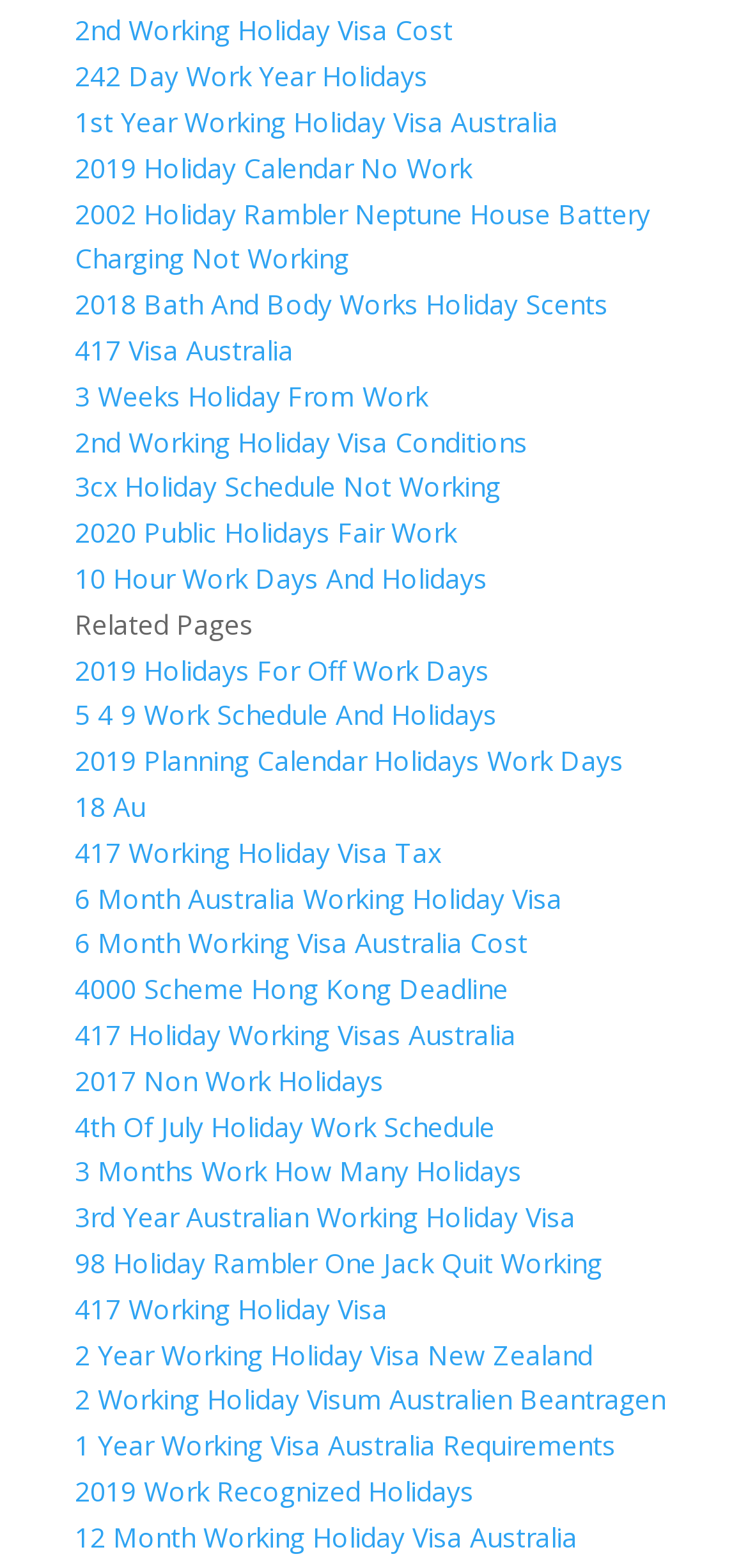Given the element description 2019 Work Recognized Holidays, predict the bounding box coordinates for the UI element in the webpage screenshot. The format should be (top-left x, top-left y, bottom-right x, bottom-right y), and the values should be between 0 and 1.

[0.1, 0.939, 0.633, 0.962]